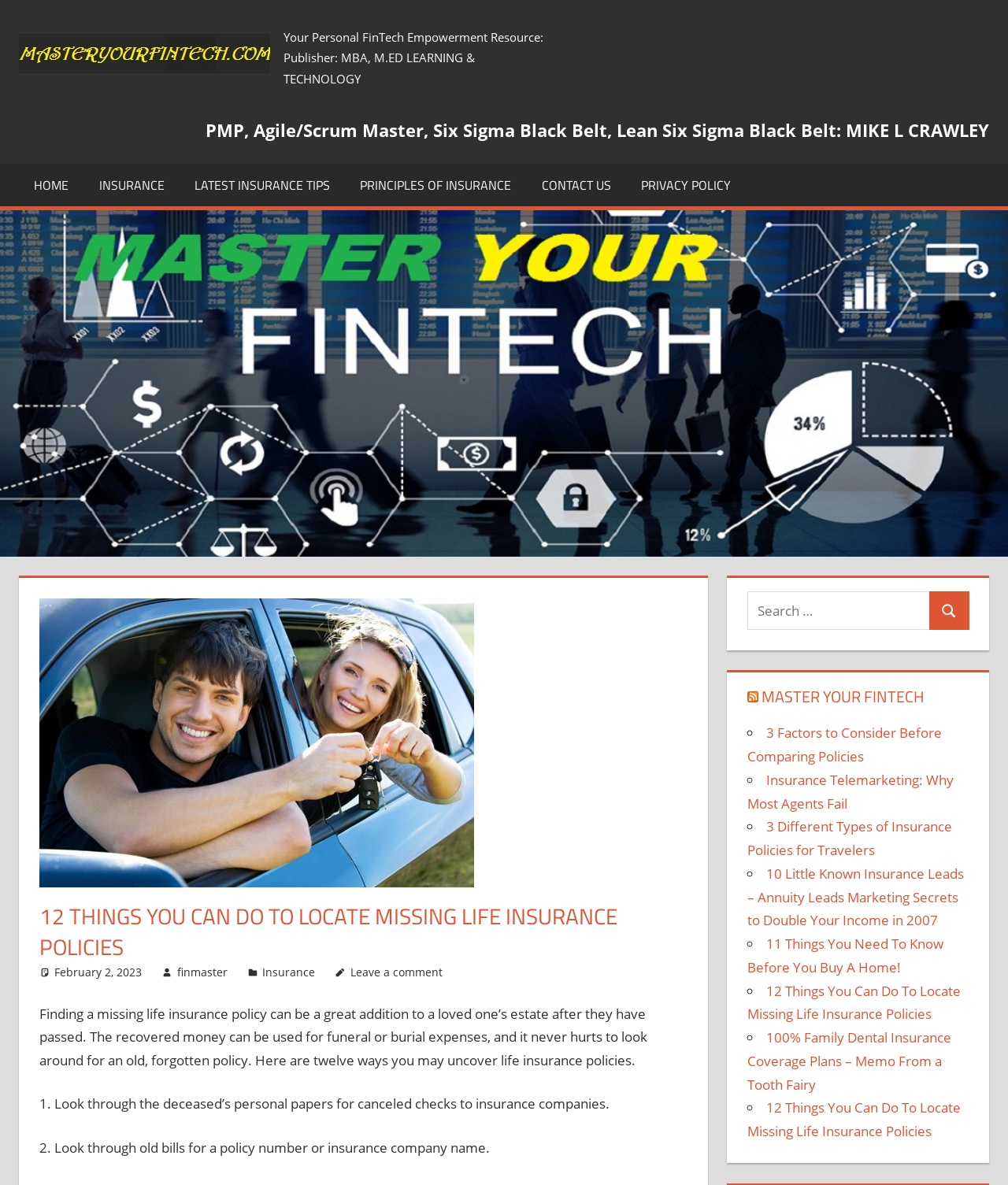Describe all the key features and sections of the webpage thoroughly.

This webpage is a personal finance resource focused on insurance, specifically life insurance policies. At the top, there is a logo image and a link to "MASTER YOUR FINTECH" on the left, followed by a text description of the website's publisher. Below this, there is a navigation menu with links to "HOME", "INSURANCE", "LATEST INSURANCE TIPS", "PRINCIPLES OF INSURANCE", "CONTACT US", and "PRIVACY POLICY".

The main content of the page is an article titled "12 THINGS YOU CAN DO TO LOCATE MISSING LIFE INSURANCE POLICIES". The article is divided into sections, with the first section providing an introduction to the importance of finding missing life insurance policies. The introduction is followed by a list of 12 ways to uncover life insurance policies, with each point described in a separate paragraph.

On the right side of the page, there is a search bar with a button to search the website. Below the search bar, there is a section titled "RSS MASTER YOUR FINTECH" with links to RSS feeds and a list of related articles, each marked with a bullet point. The related articles have titles such as "3 Factors to Consider Before Comparing Policies", "Insurance Telemarketing: Why Most Agents Fail", and "12 Things You Can Do To Locate Missing Life Insurance Policies".

At the bottom of the page, there is a large image that spans the entire width of the page, with a header above it that reads "Master Your FinTech".